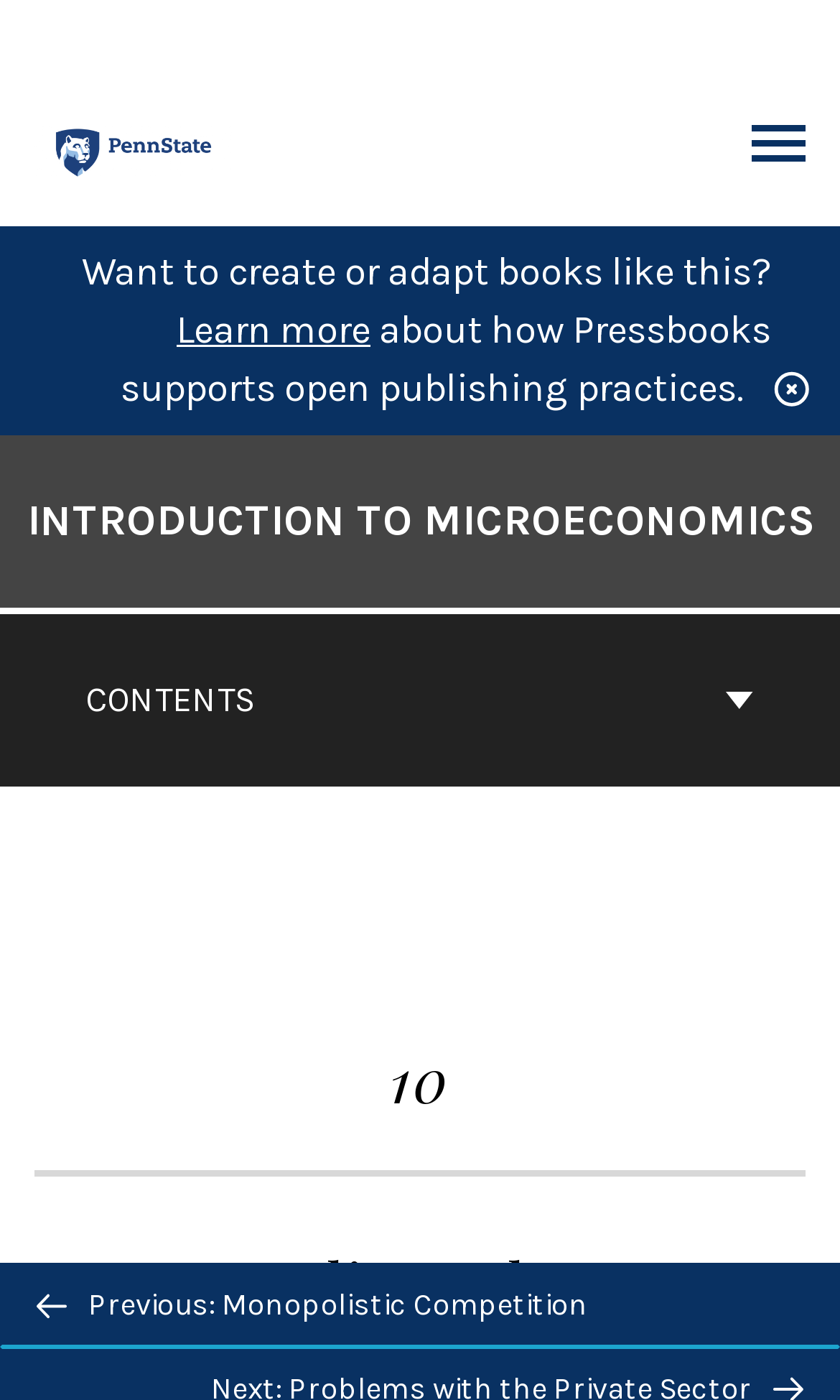Provide a thorough description of the webpage you see.

The webpage is about "Oligopoly – Introduction to Microeconomics". At the top left, there is a logo of "The Pennsylvania State University" with a link to the university's website. To the right of the logo, there is a "Toggle Menu" link. Below the logo, there is a text "Want to create or adapt books like this?" followed by a "Learn more" link and a description about Pressbooks supporting open publishing practices.

On the left side of the page, there is a navigation menu labeled "Book Contents Navigation" with a "CONTENTS" button. Below the button, there is a link to the cover page of "Introduction to Microeconomics" with a heading and a text "INTRODUCTION TO MICROECONOMICS".

The main content of the page is headed by "10 Oligopoly" and has a "Previous: Monopolistic Competition" link at the bottom right, accompanied by a small icon. There is also a "BACK TO TOP" button with an icon near the bottom center of the page.